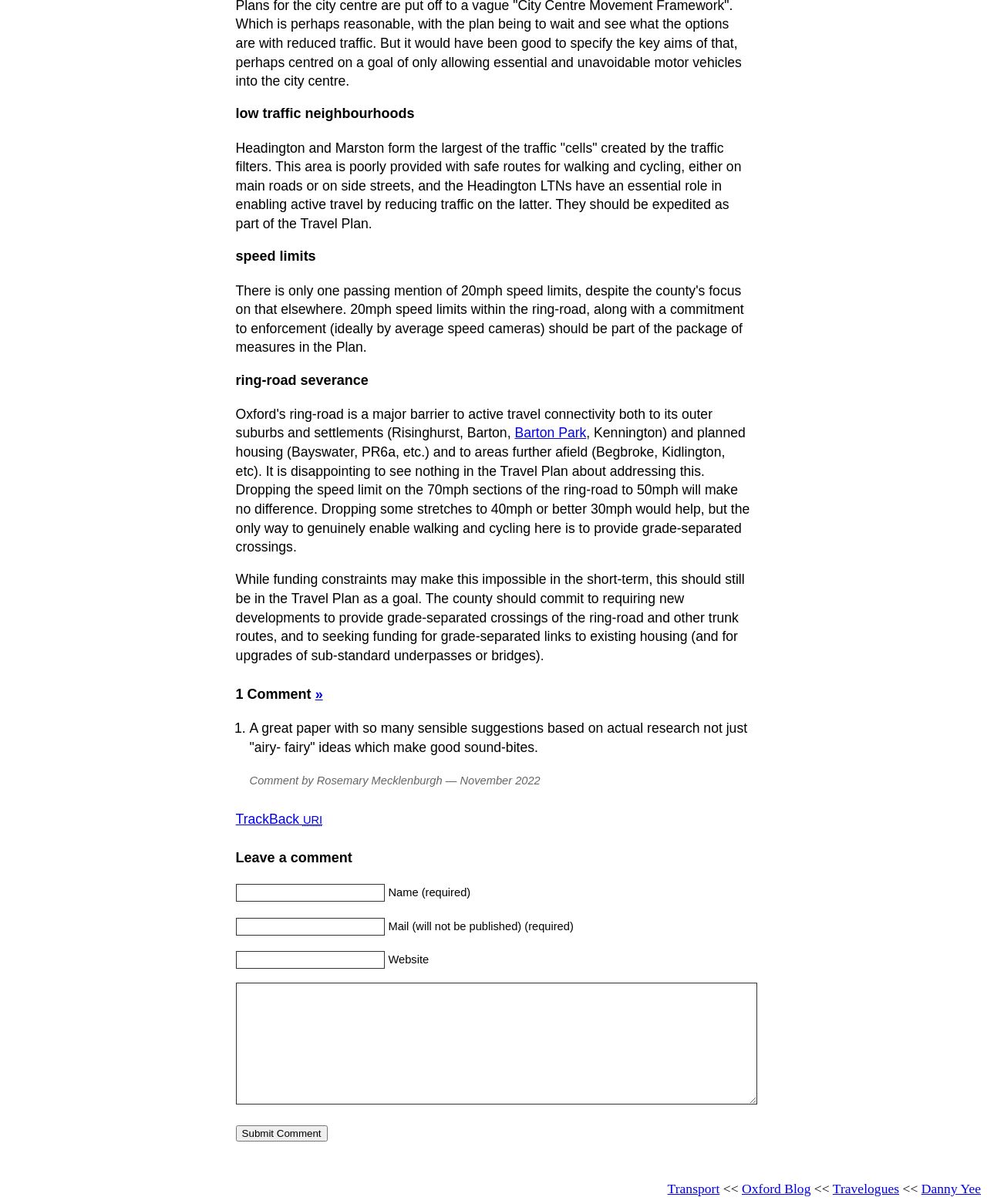Locate the bounding box coordinates of the element to click to perform the following action: 'Click on the 'Barton Park' link'. The coordinates should be given as four float values between 0 and 1, in the form of [left, top, right, bottom].

[0.521, 0.353, 0.594, 0.366]